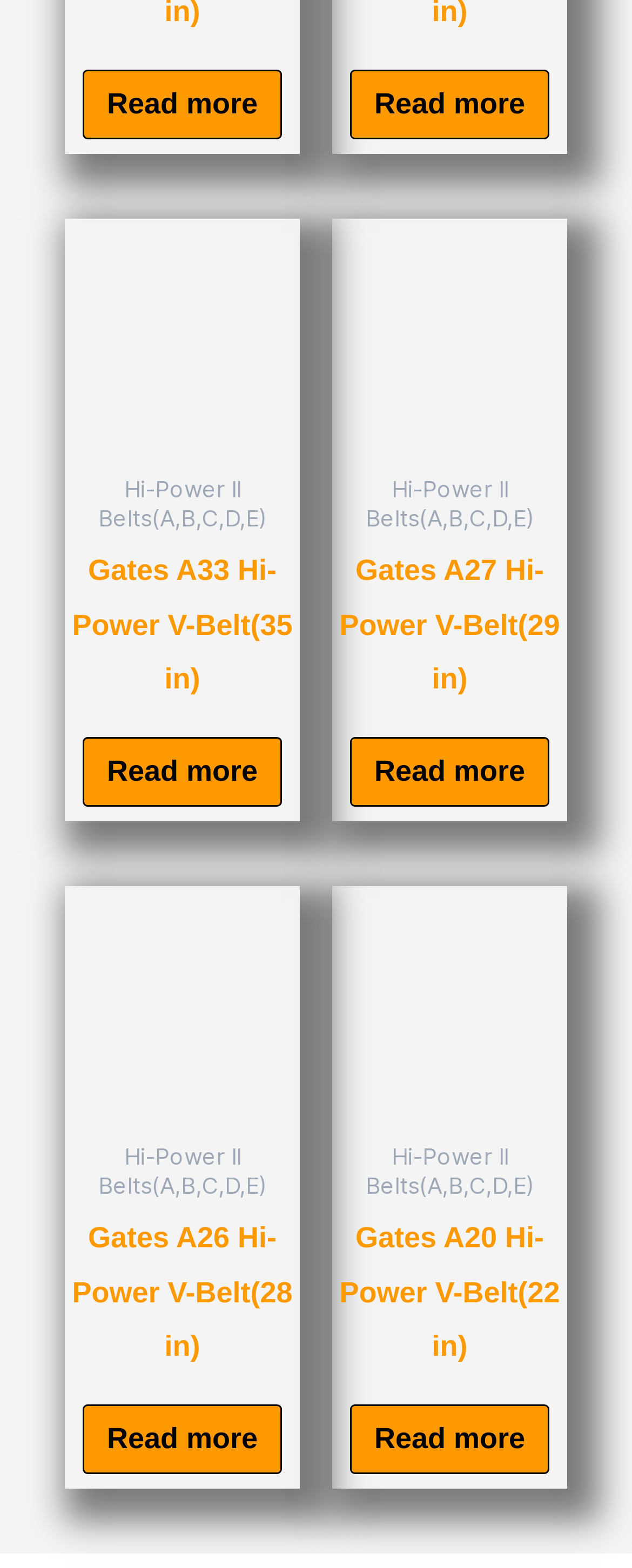Show the bounding box coordinates for the element that needs to be clicked to execute the following instruction: "Read more about Gates A33 Hi-Power V-Belt". Provide the coordinates in the form of four float numbers between 0 and 1, i.e., [left, top, right, bottom].

[0.132, 0.47, 0.445, 0.514]